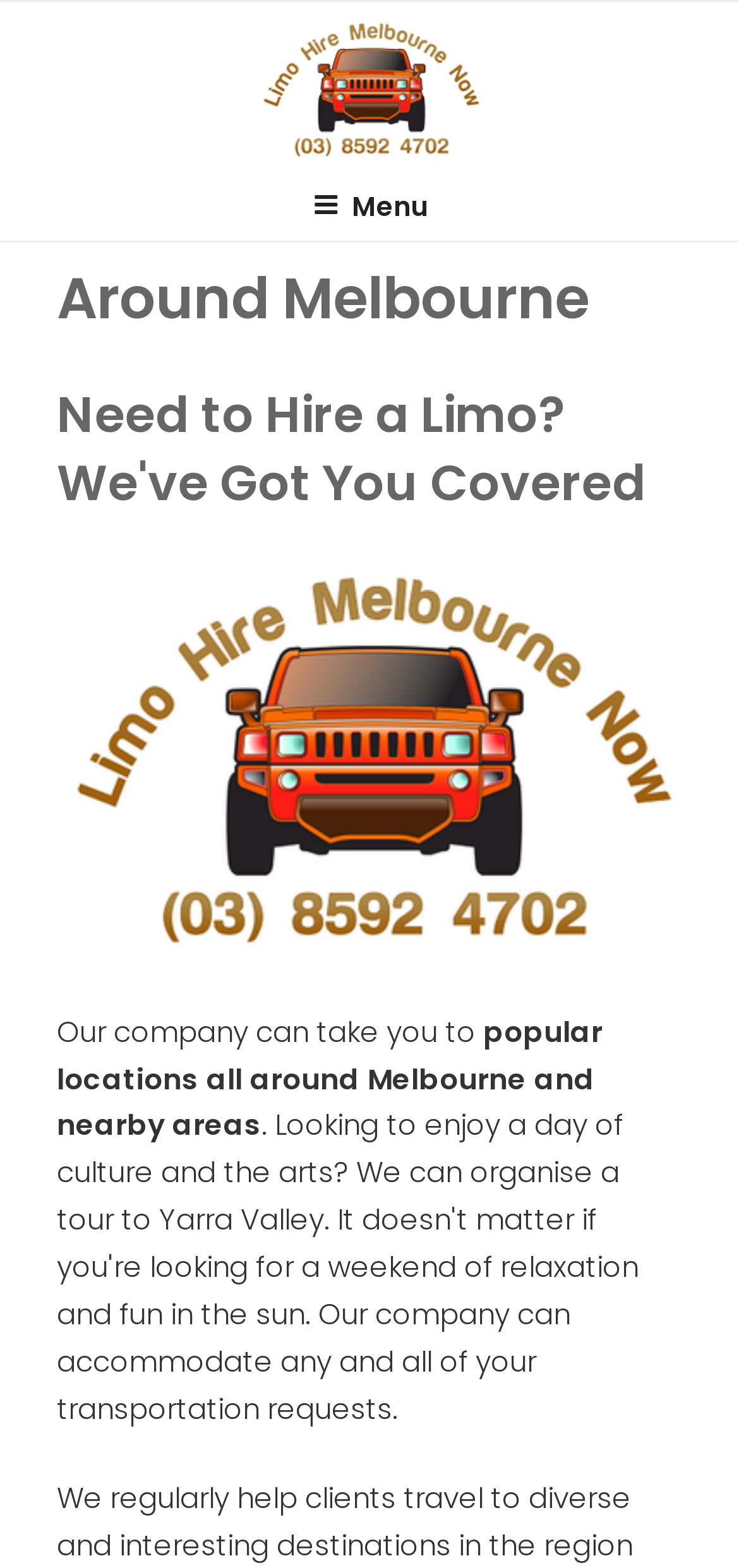Identify the bounding box coordinates for the UI element that matches this description: "parent_node: Menu".

[0.0, 0.001, 1.0, 0.113]